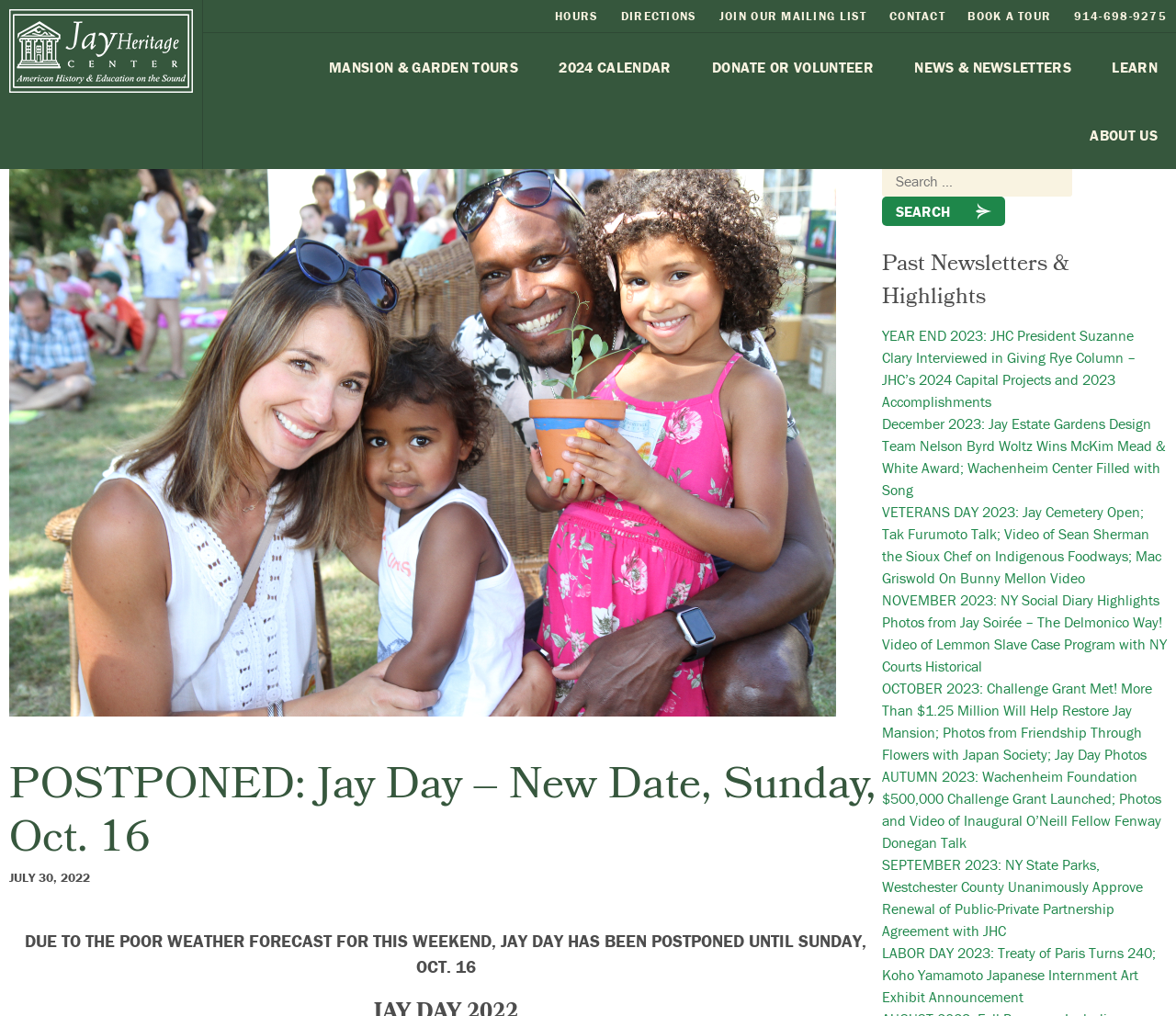What is the phone number to book a tour?
Carefully analyze the image and provide a thorough answer to the question.

The answer can be found in the link '914-698-9275' which provides the phone number to book a tour at the Jay Heritage Center.